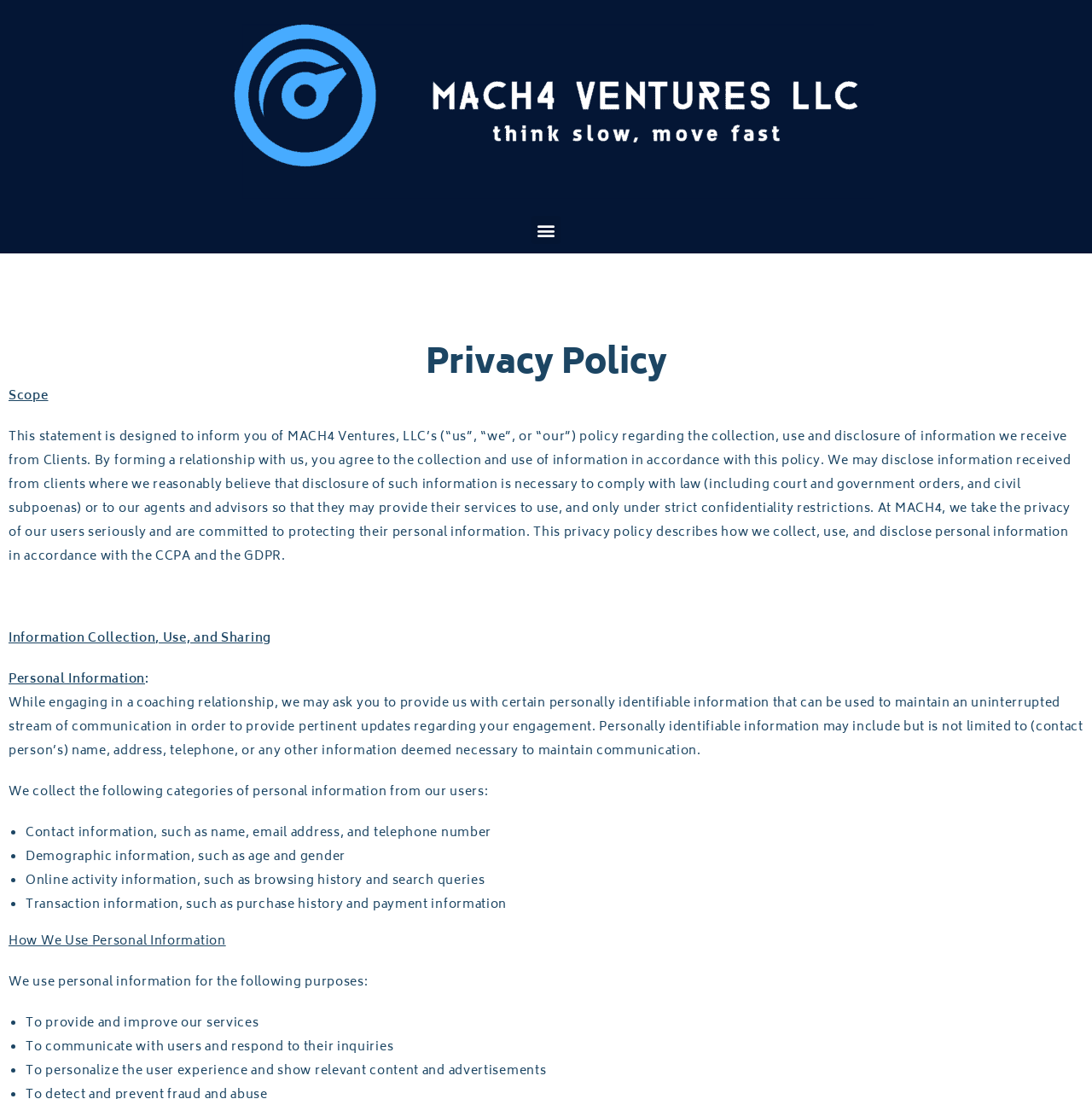Please give a succinct answer to the question in one word or phrase:
What categories of personal information does MACH4 Ventures collect?

Contact, demographic, online activity, and transaction information